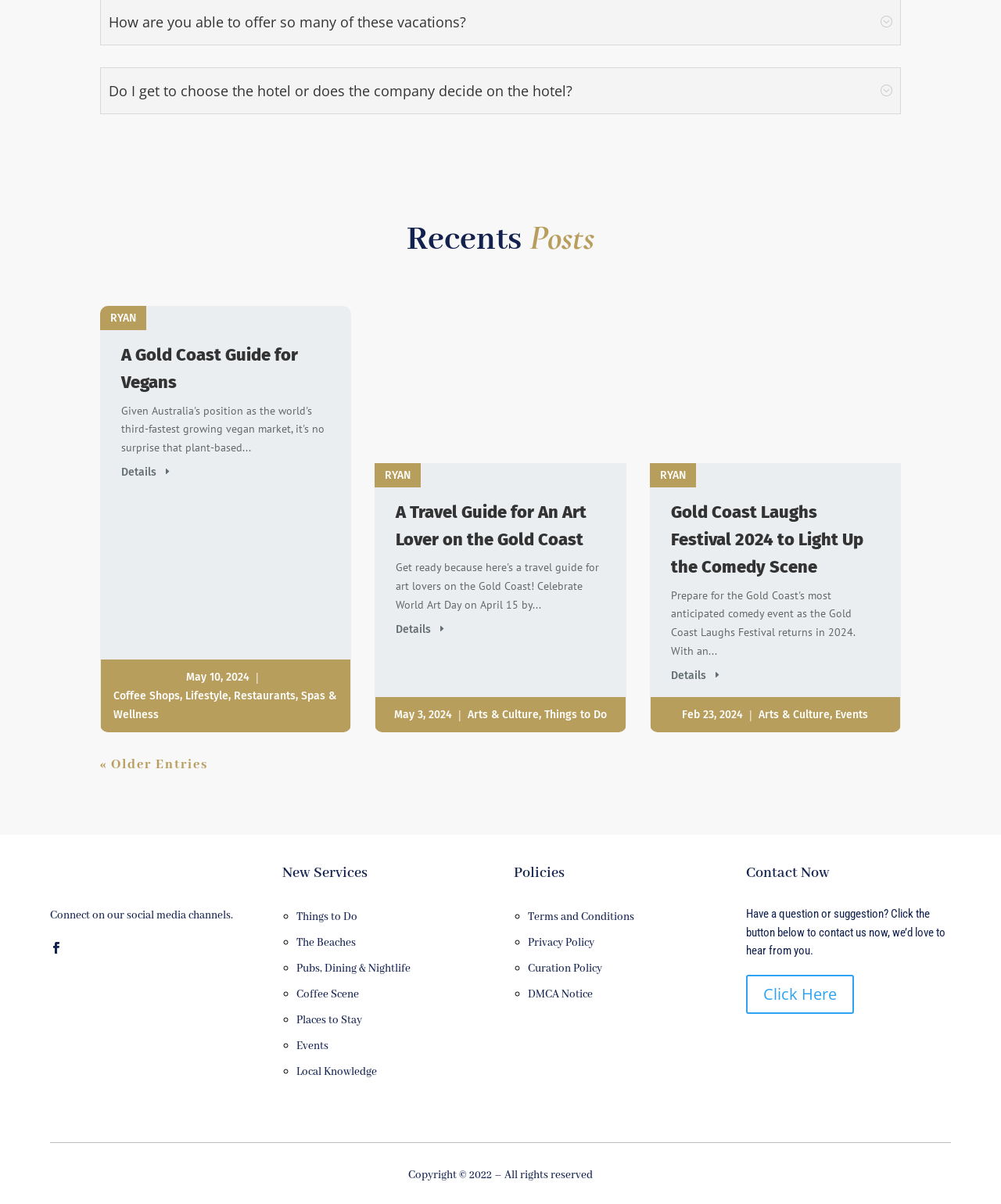Determine the coordinates of the bounding box that should be clicked to complete the instruction: "Leave a reply". The coordinates should be represented by four float numbers between 0 and 1: [left, top, right, bottom].

None